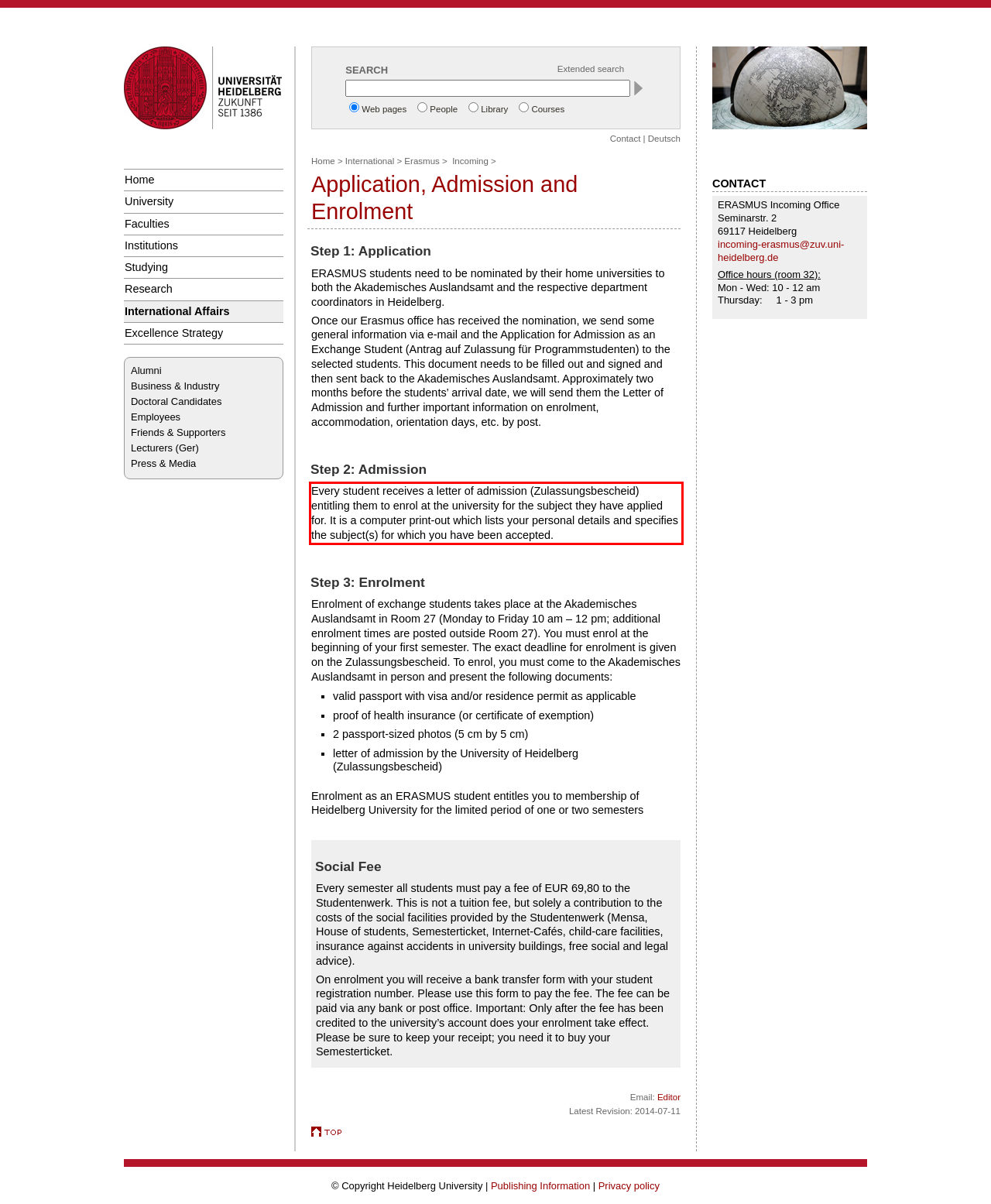Observe the screenshot of the webpage, locate the red bounding box, and extract the text content within it.

Every student receives a letter of admission (Zulassungsbescheid) entitling them to enrol at the university for the subject they have applied for. It is a computer print-out which lists your personal details and specifies the subject(s) for which you have been accepted.